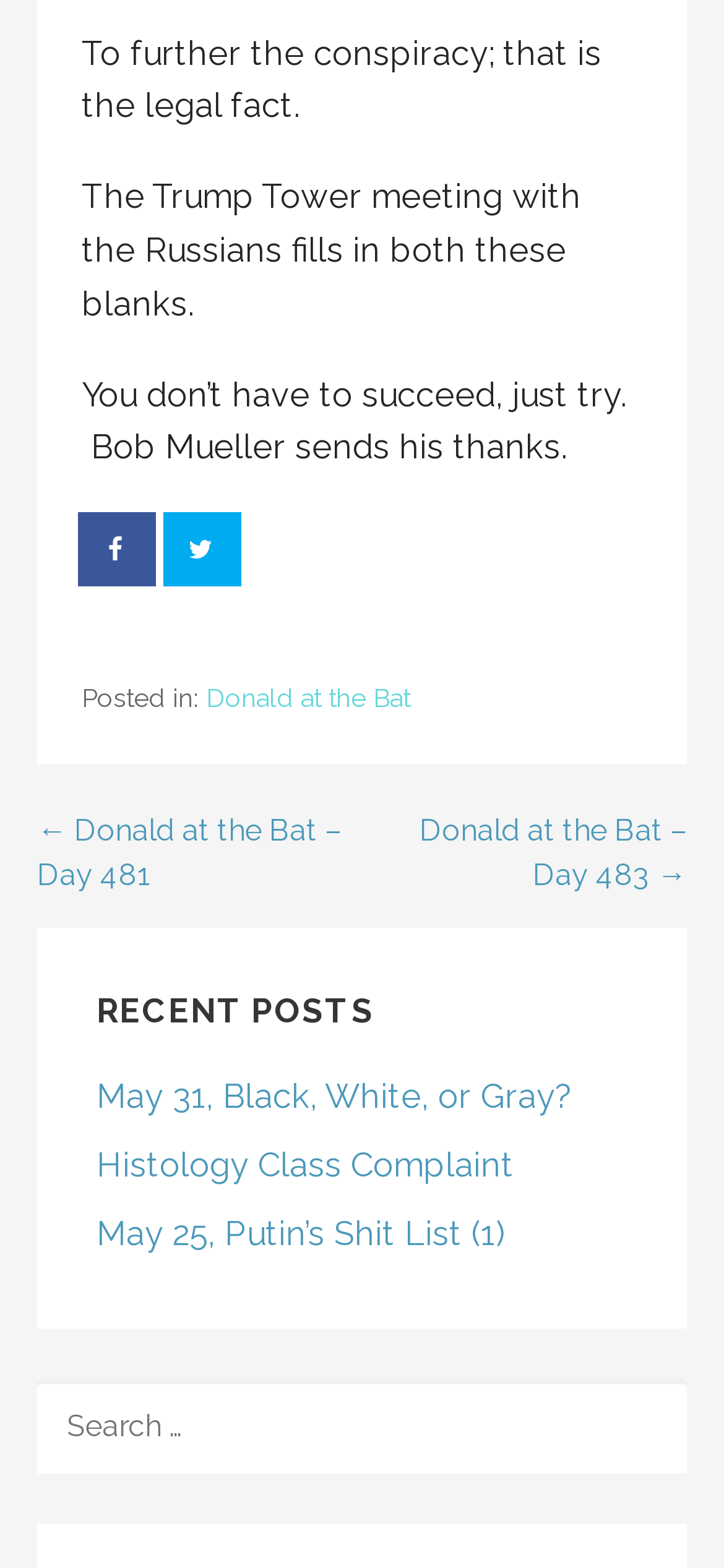Determine the bounding box coordinates of the target area to click to execute the following instruction: "Go to previous post 'Donald at the Bat – Day 481'."

[0.051, 0.518, 0.472, 0.569]